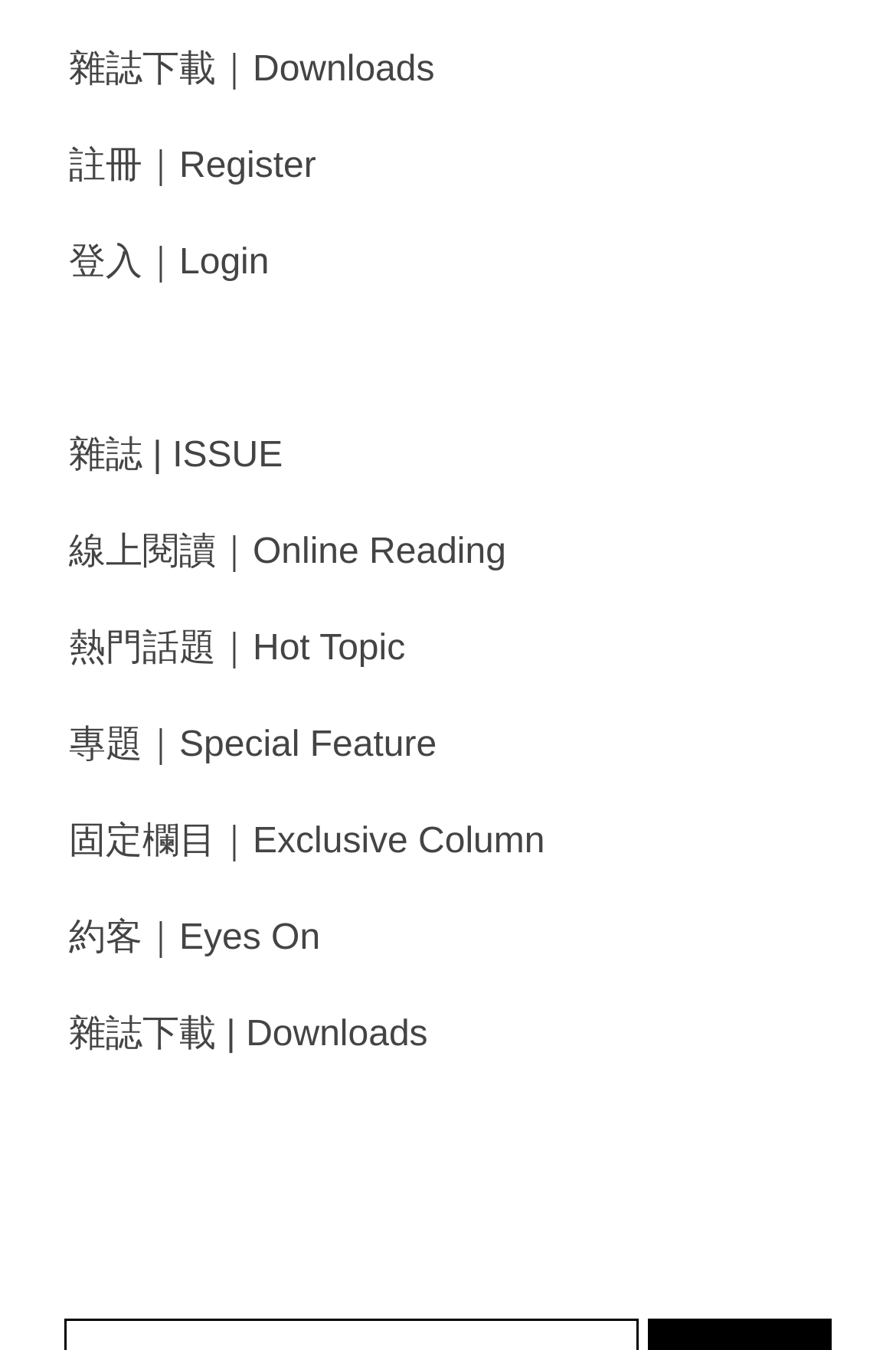Find the bounding box coordinates of the clickable region needed to perform the following instruction: "download magazine". The coordinates should be provided as four float numbers between 0 and 1, i.e., [left, top, right, bottom].

[0.077, 0.037, 0.485, 0.066]